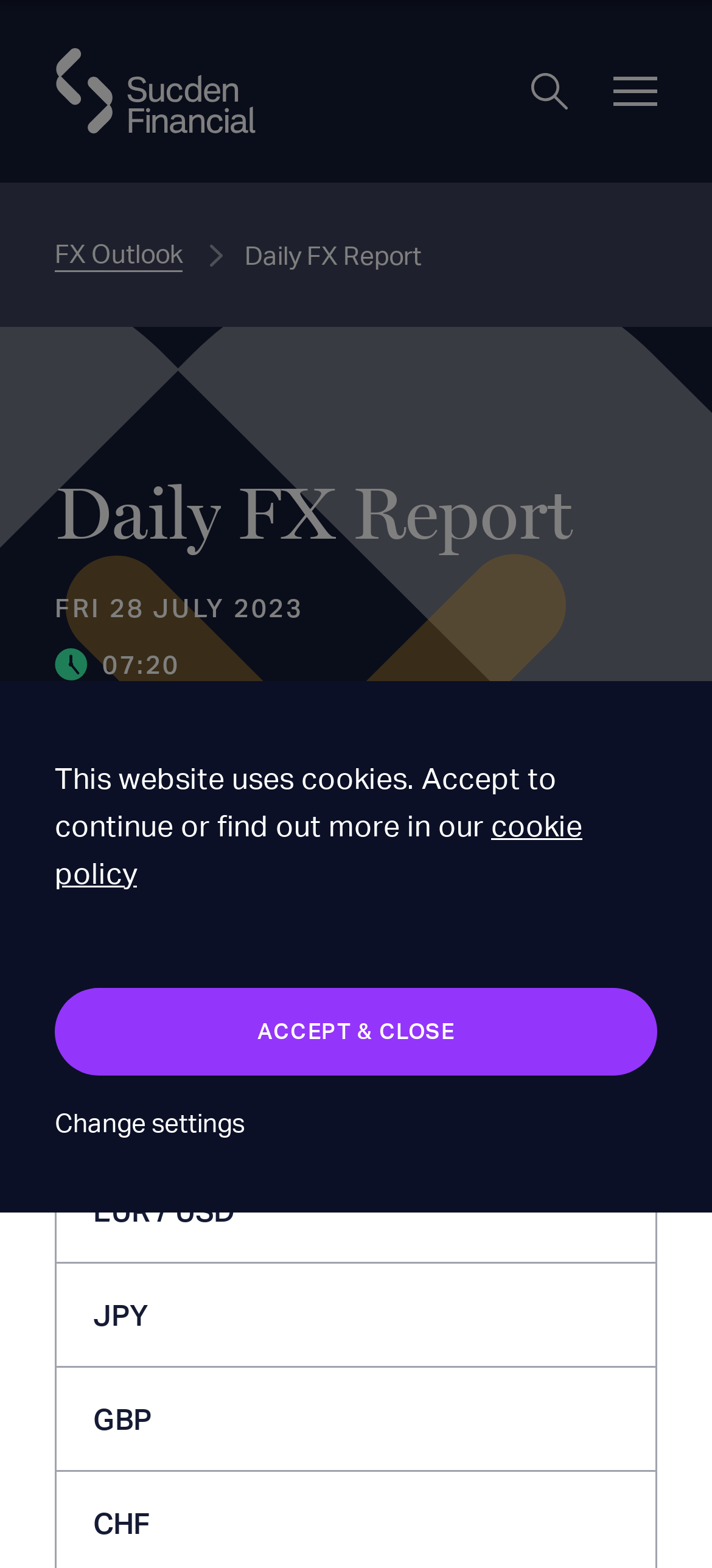What is the function of the 'Search' button?
Look at the image and answer the question using a single word or phrase.

Search